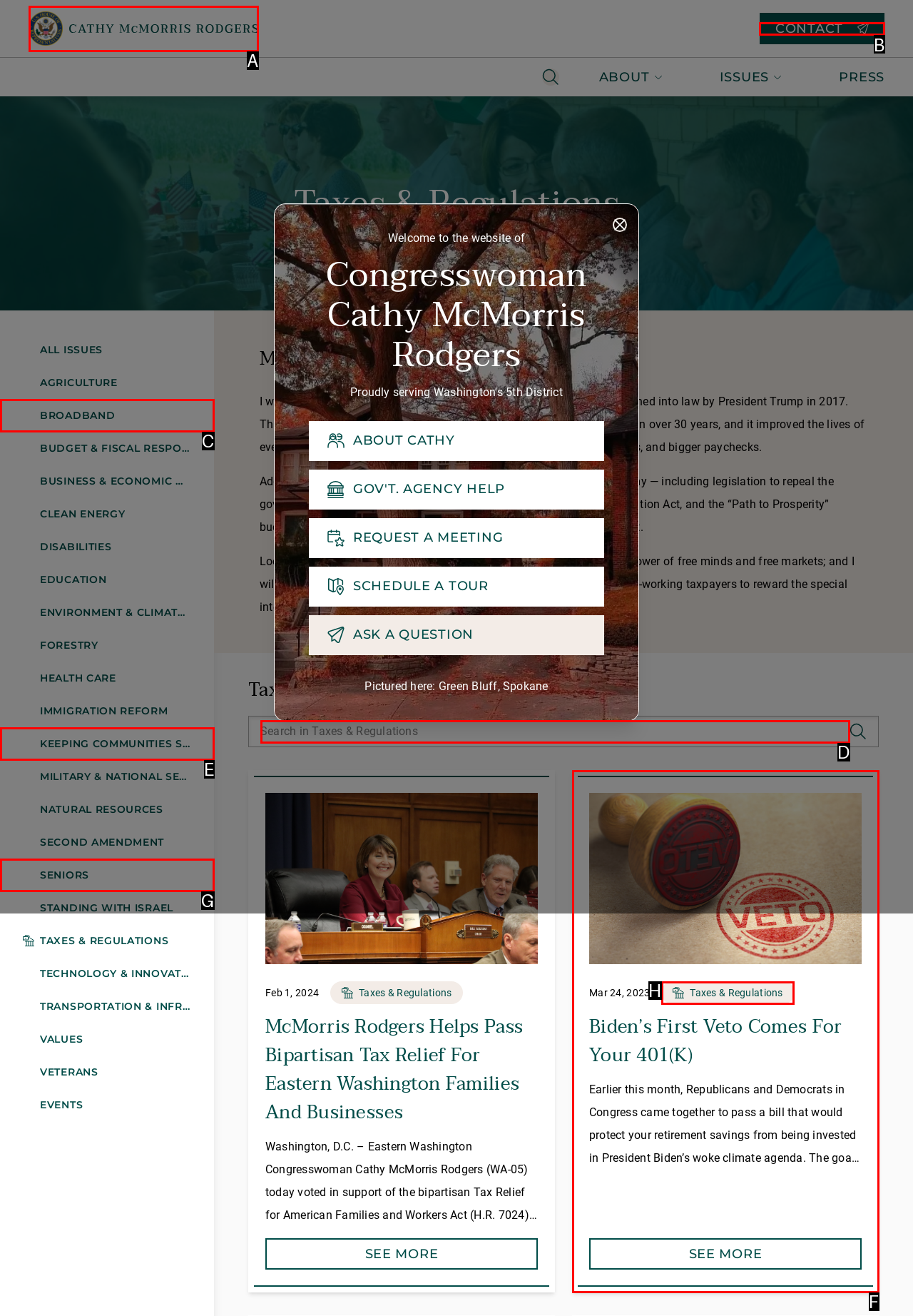Select the letter of the element you need to click to complete this task: Click the 'CONTACT' link
Answer using the letter from the specified choices.

B